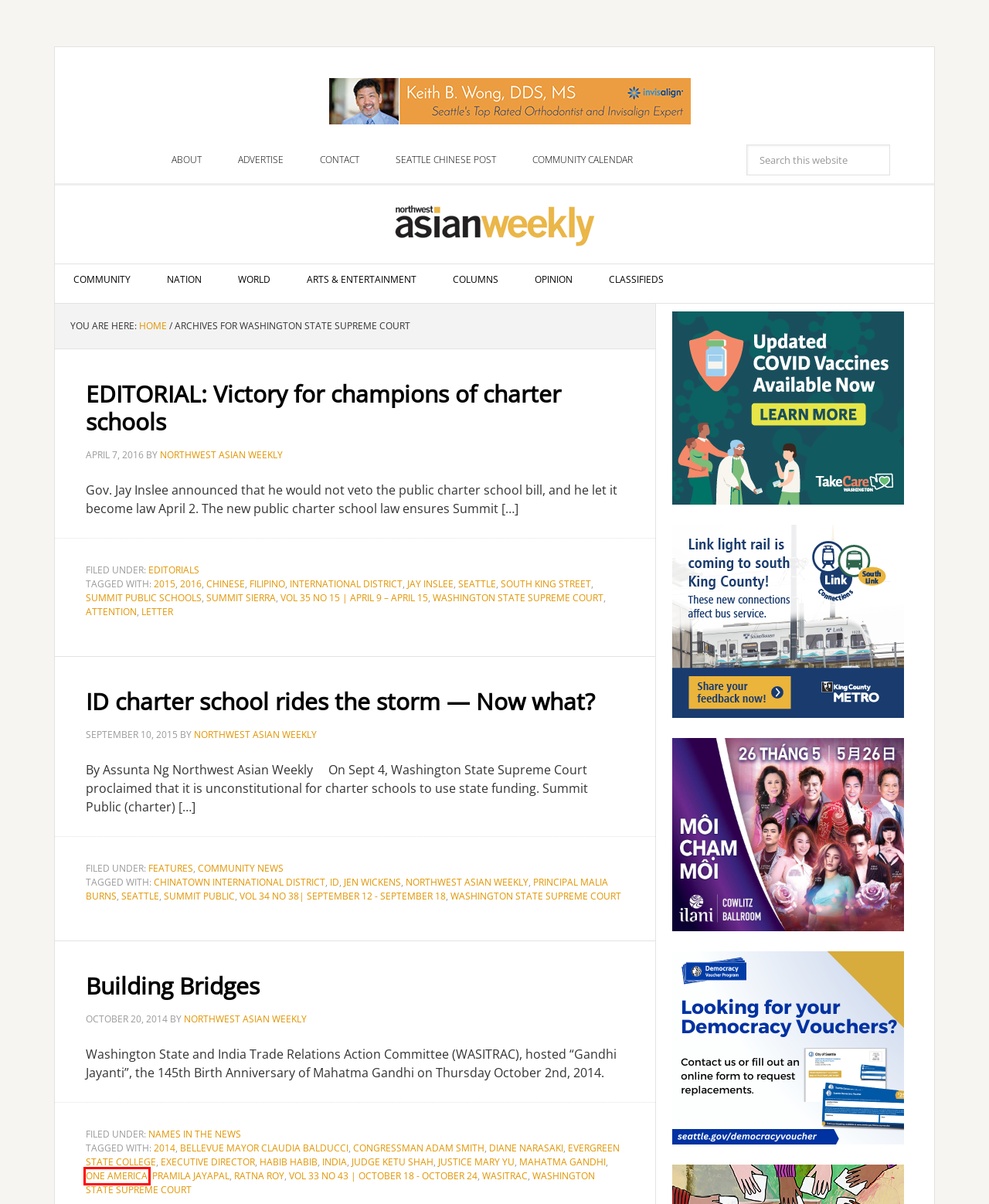You are given a screenshot of a webpage with a red rectangle bounding box. Choose the best webpage description that matches the new webpage after clicking the element in the bounding box. Here are the candidates:
A. Mahatma Gandhi
B. One America
C. VOL 35 NO 15 | APRIL 9 – APRIL 15
D. Events from May 19 – April 27
E. letter
F. Vol 33 No 43 | October 18 – October 24
G. Diane Narasaki
H. Features

B